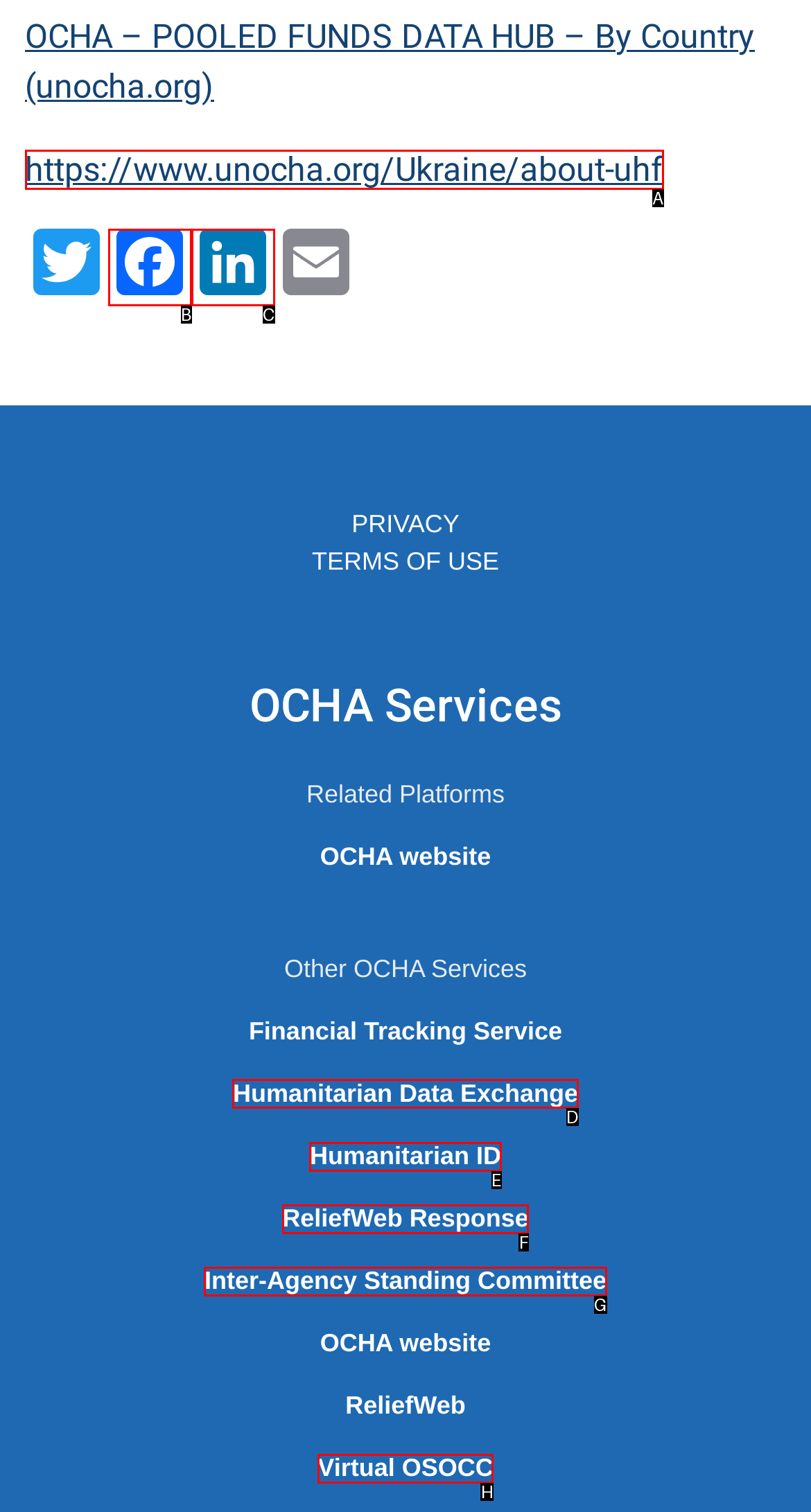Which option should I select to accomplish the task: Check Humanitarian Data Exchange? Respond with the corresponding letter from the given choices.

D